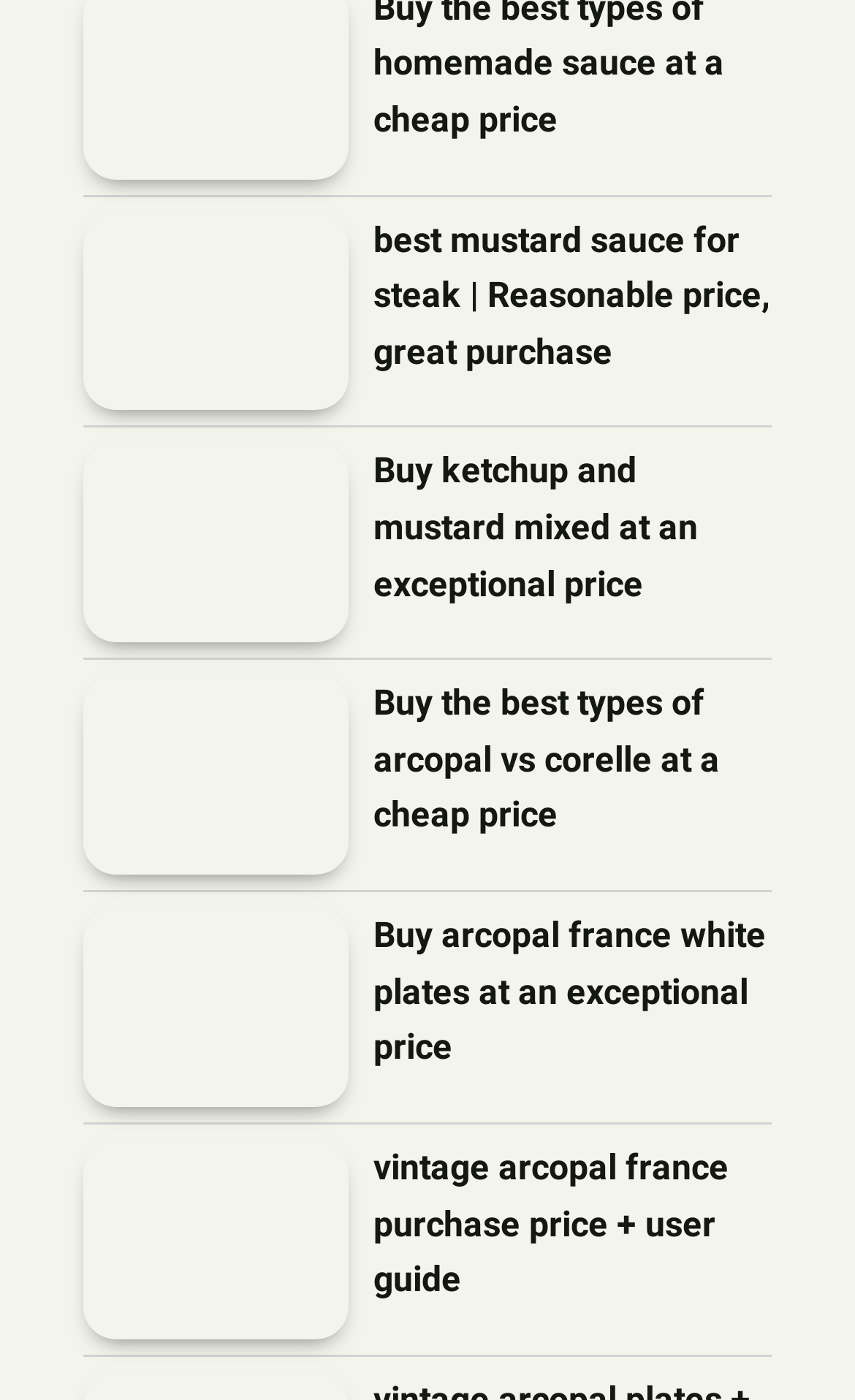Kindly determine the bounding box coordinates of the area that needs to be clicked to fulfill this instruction: "View the image of ketchup and mustard mixed".

[0.097, 0.317, 0.408, 0.459]